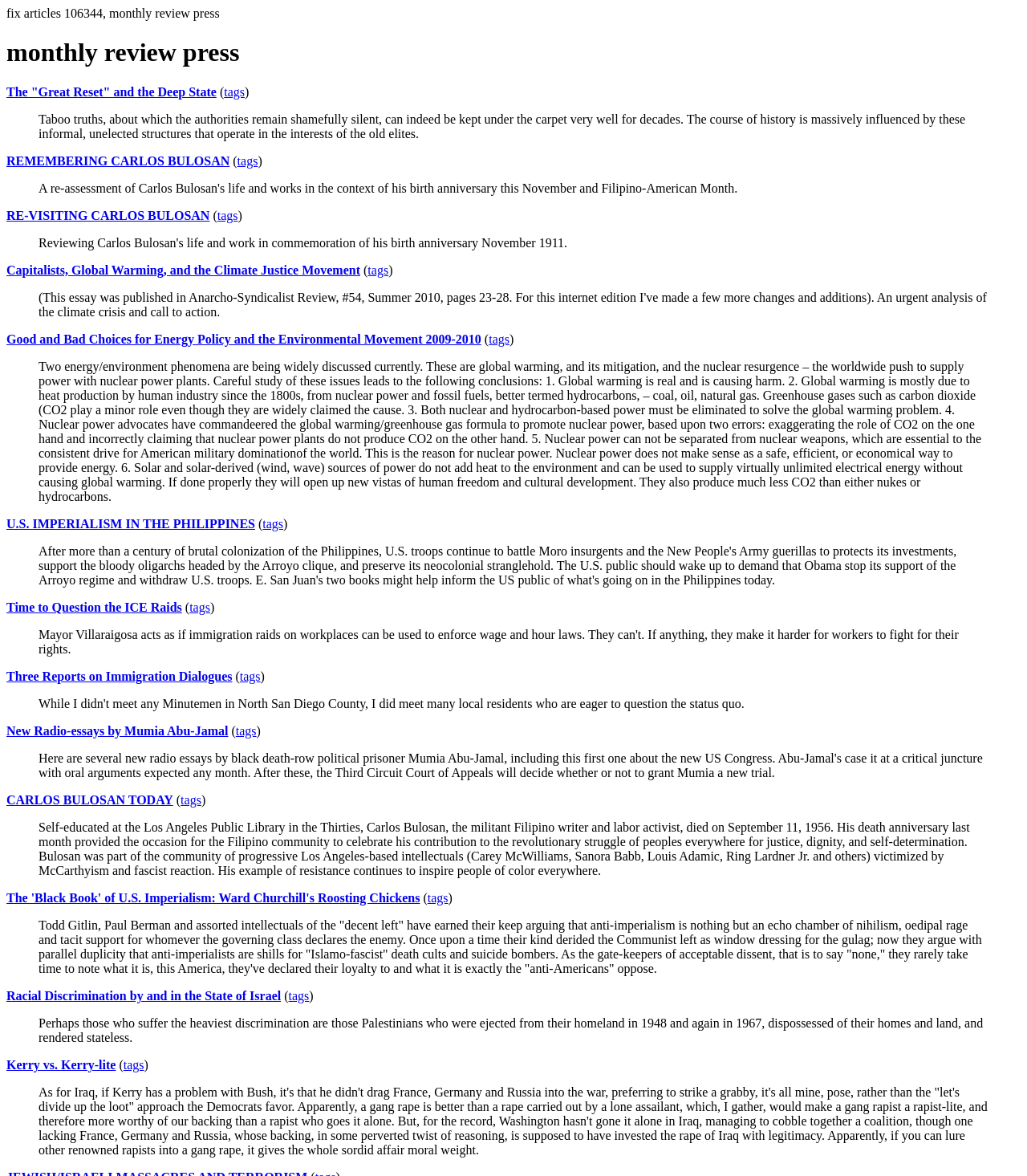Provide a one-word or short-phrase answer to the question:
Are all the links on the webpage related to tags?

No